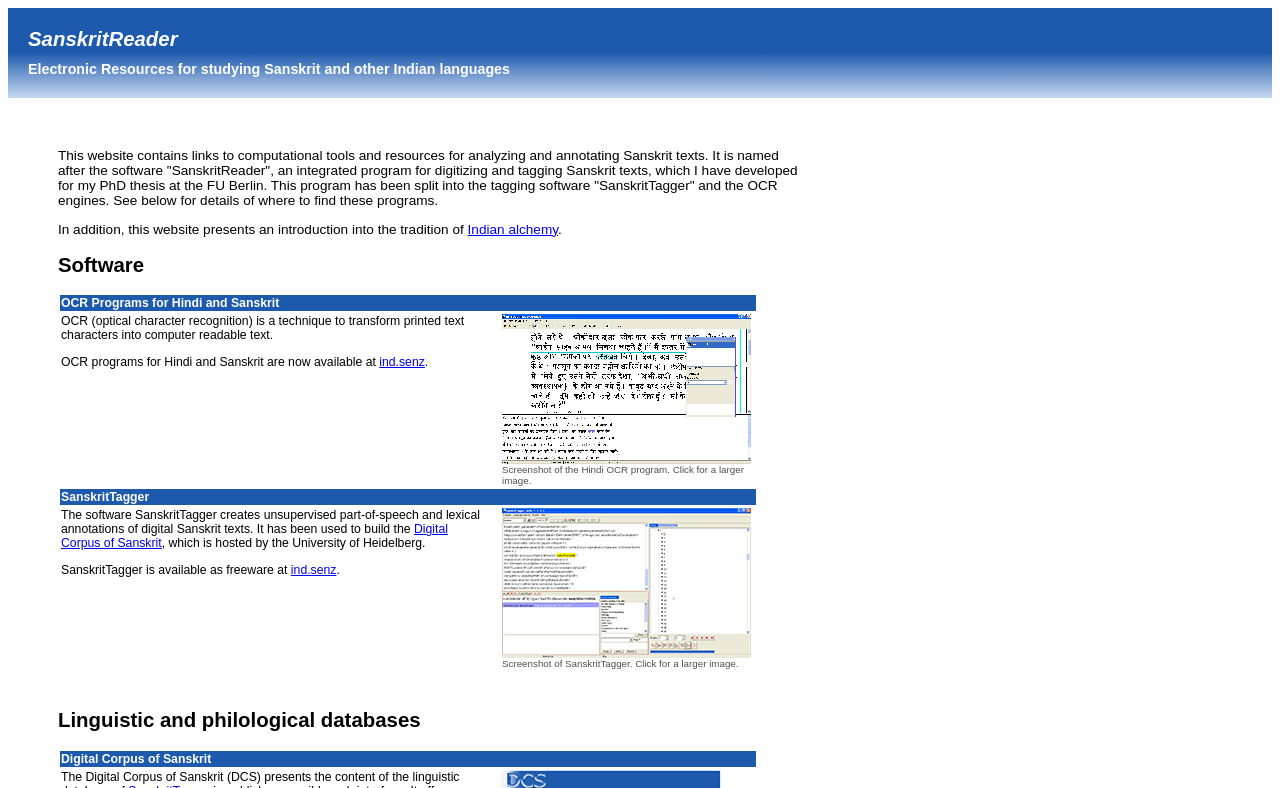Given the element description Digital Corpus of Sanskrit, predict the bounding box coordinates for the UI element in the webpage screenshot. The format should be (top-left x, top-left y, bottom-right x, bottom-right y), and the values should be between 0 and 1.

[0.048, 0.663, 0.35, 0.699]